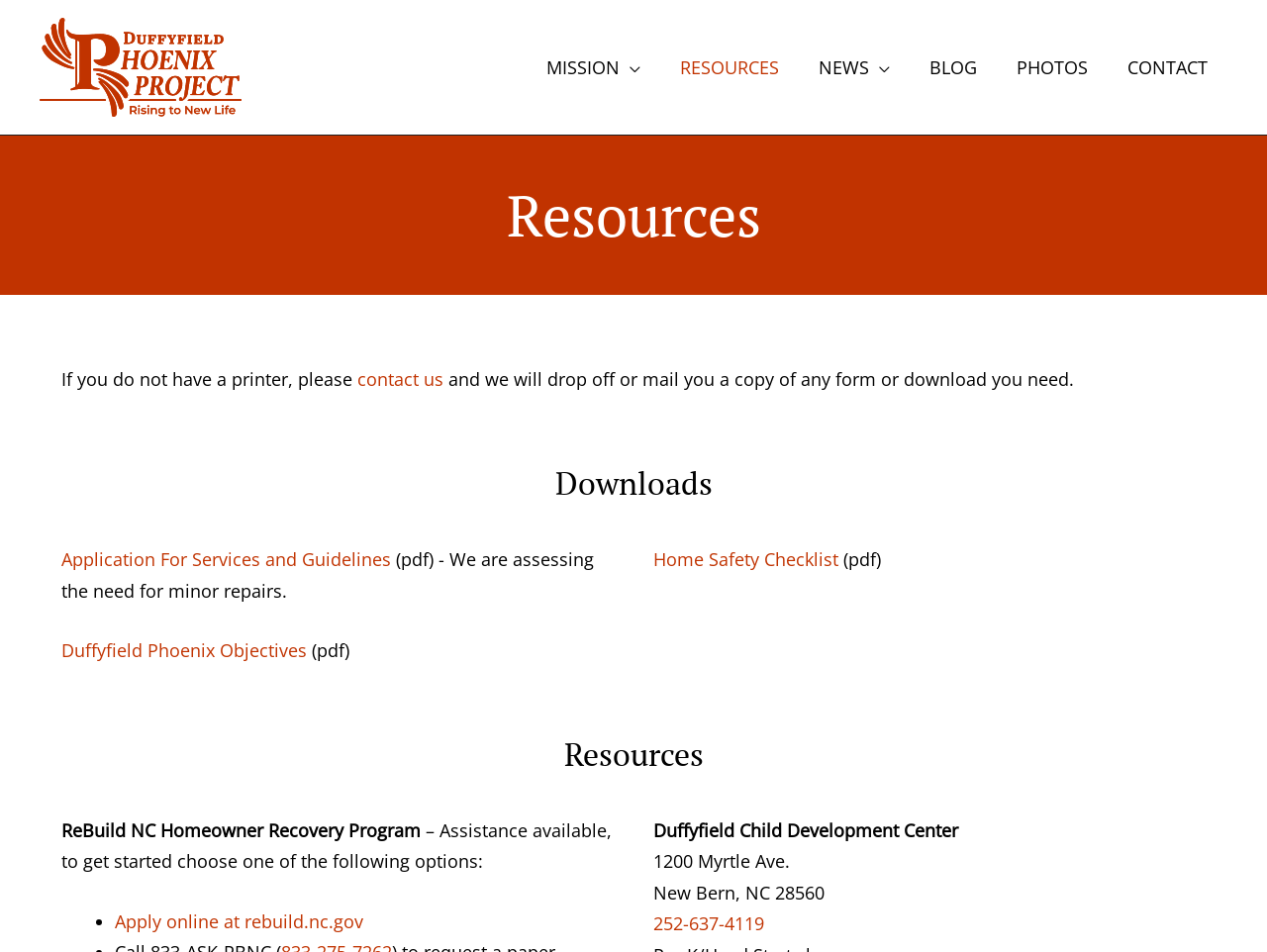Please look at the image and answer the question with a detailed explanation: What is the purpose of the ReBuild NC Homeowner Recovery Program?

The purpose of the ReBuild NC Homeowner Recovery Program can be found in the 'Resources' section of the webpage, where it says 'ReBuild NC Homeowner Recovery Program – Assistance available, to get started choose one of the following options:'.